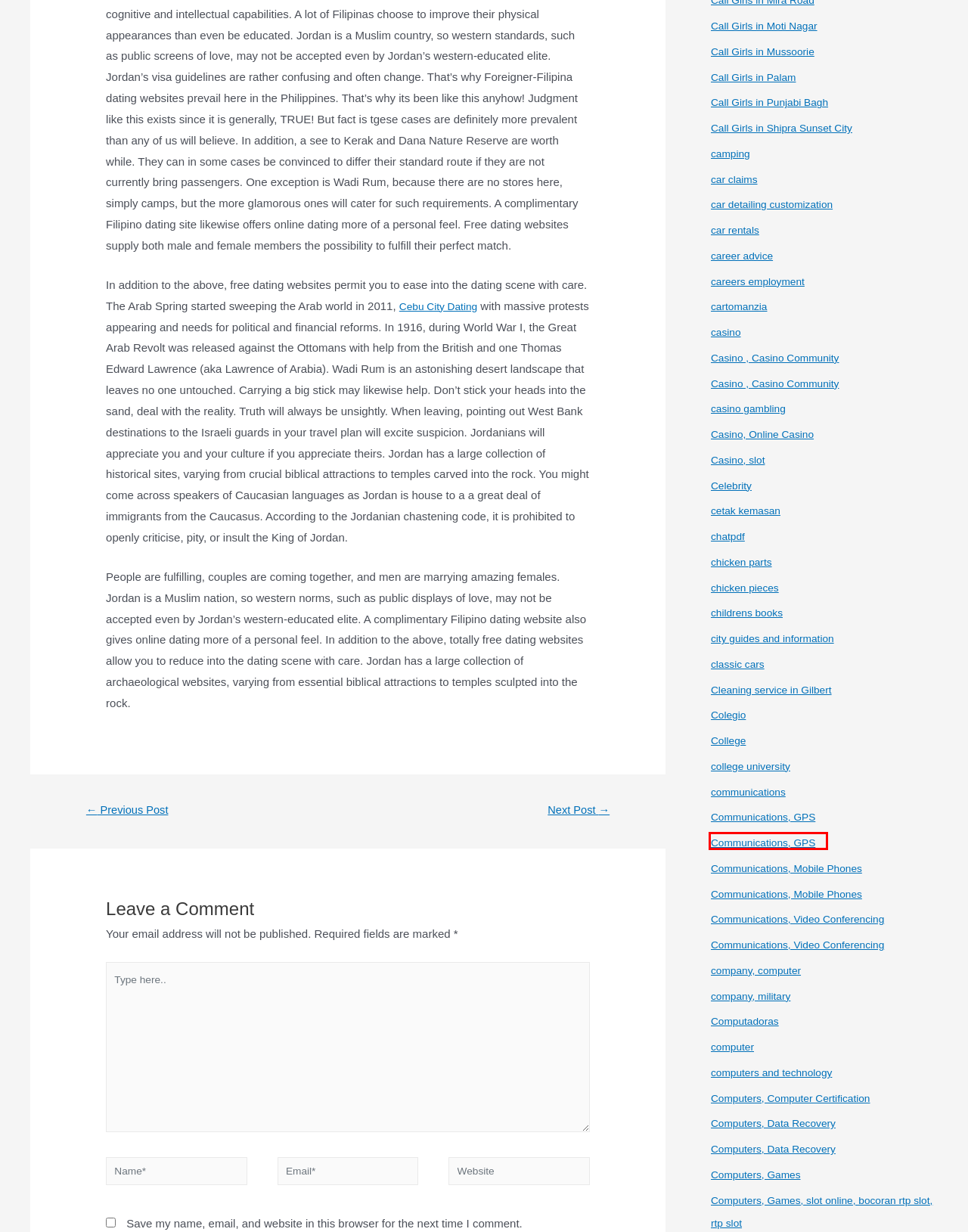A screenshot of a webpage is given, featuring a red bounding box around a UI element. Please choose the webpage description that best aligns with the new webpage after clicking the element in the bounding box. These are the descriptions:
A. childrens books – 3A Covid Testing
B. Communications, GPS – 3A Covid Testing
C. casino gambling – 3A Covid Testing
D. computer – 3A Covid Testing
E. chatpdf – 3A Covid Testing
F. Casino, Online Casino – 3A Covid Testing
G. cartomanzia – 3A Covid Testing
H. college university – 3A Covid Testing

B